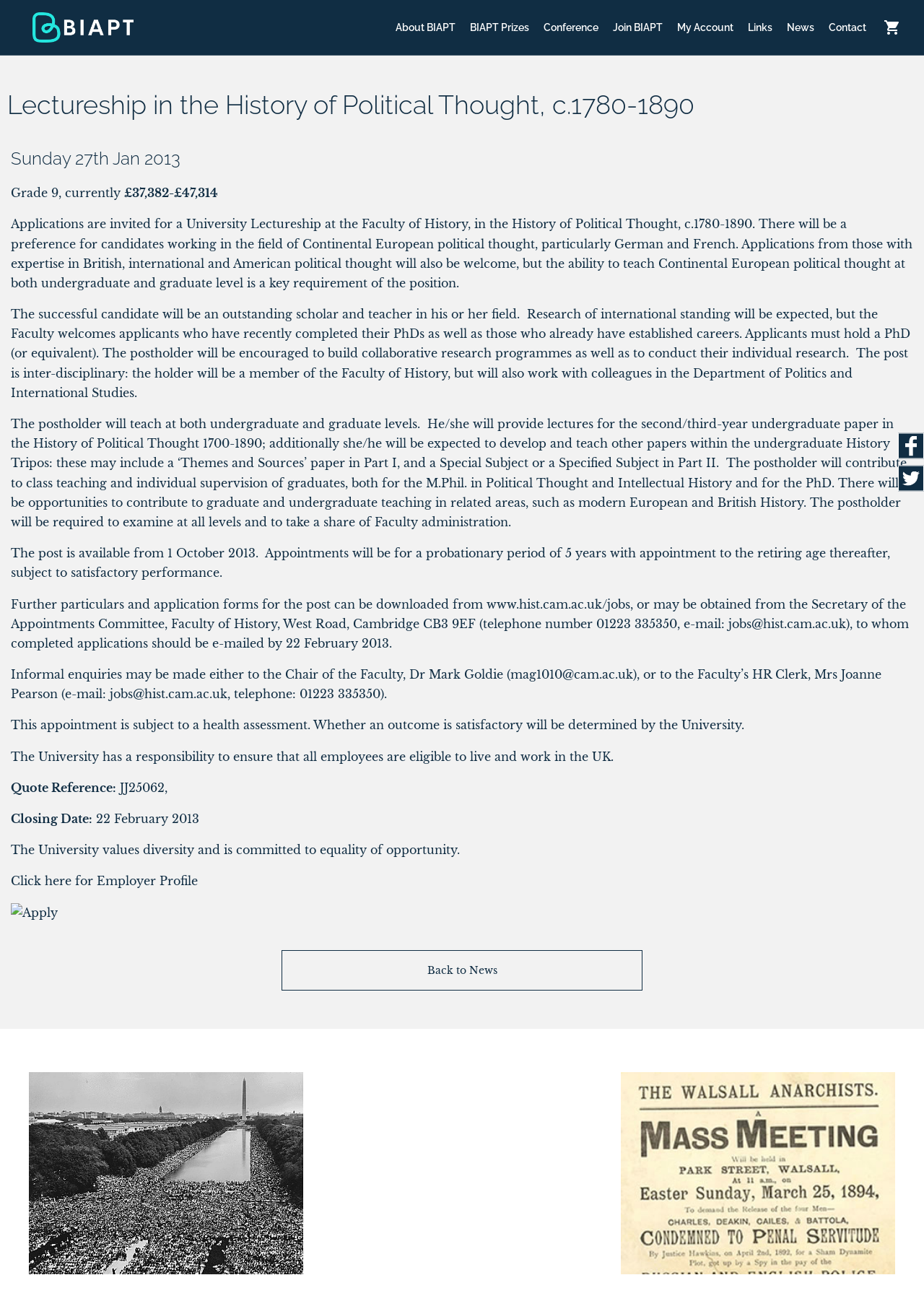Please locate the bounding box coordinates of the region I need to click to follow this instruction: "Visit the 'About BIAPT' page".

[0.42, 0.0, 0.501, 0.042]